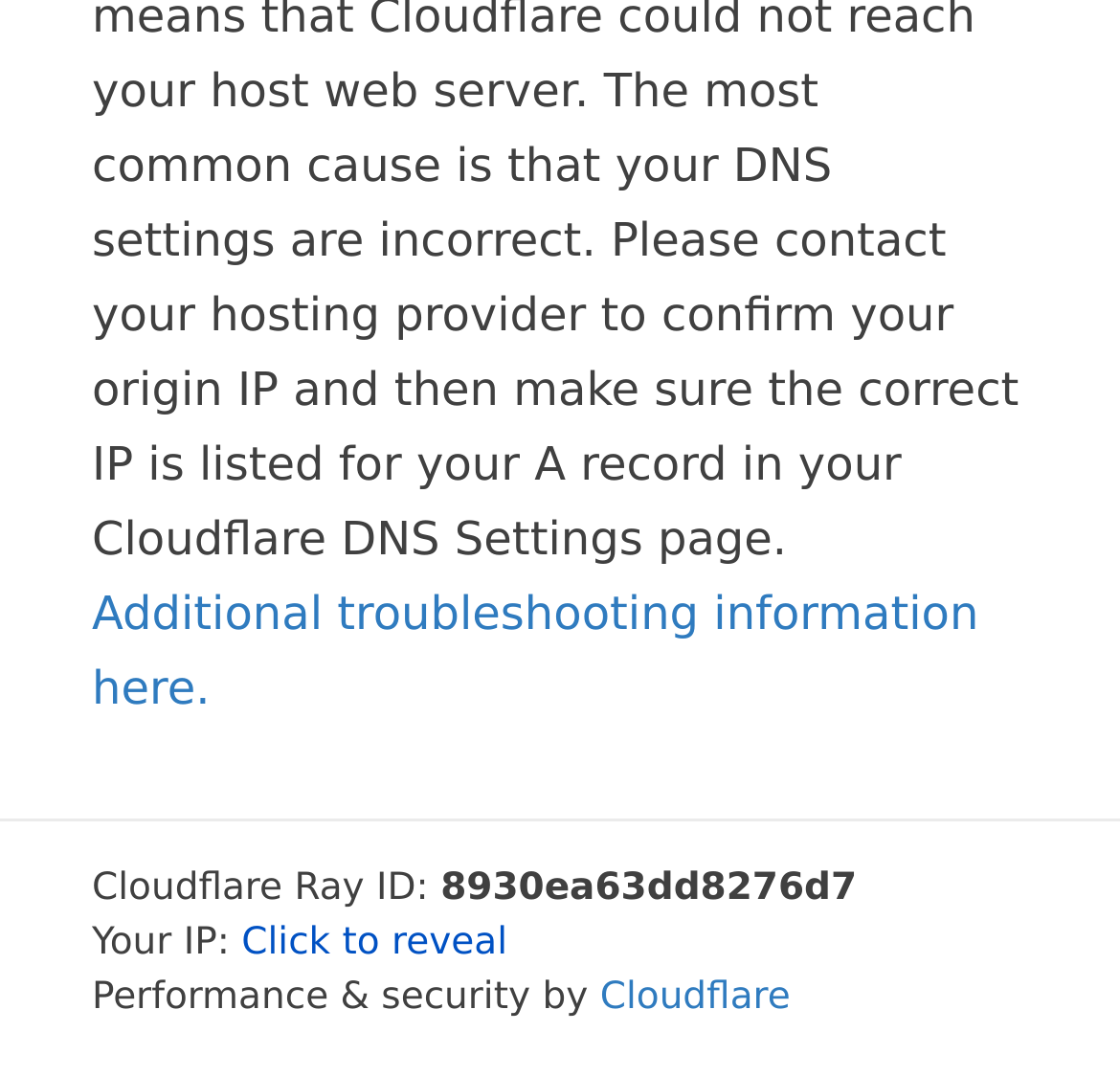Return the bounding box coordinates of the UI element that corresponds to this description: "Cloudflare". The coordinates must be given as four float numbers in the range of 0 and 1, [left, top, right, bottom].

[0.536, 0.908, 0.706, 0.948]